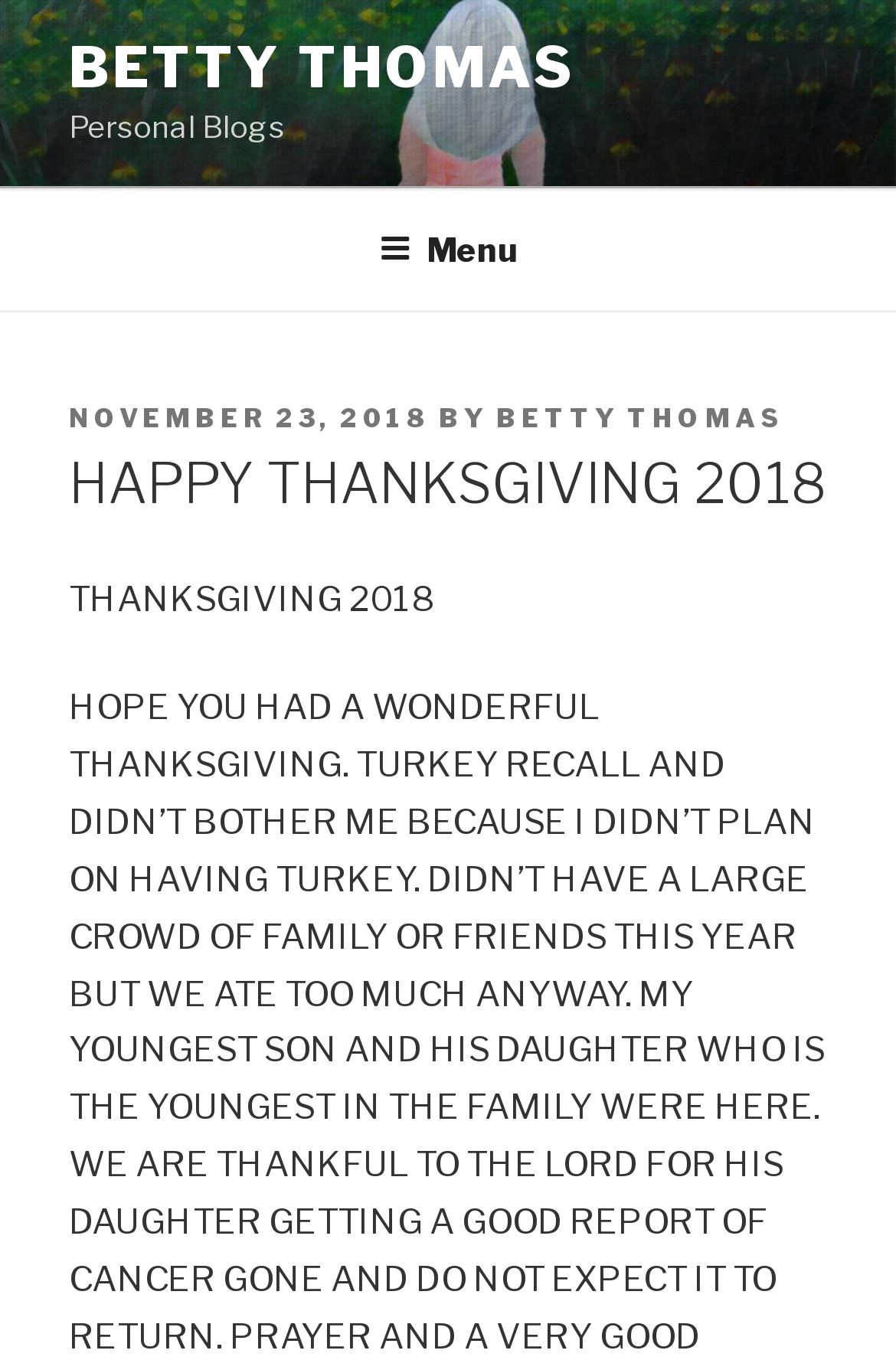What is the title of the blog post?
Give a one-word or short phrase answer based on the image.

HAPPY THANKSGIVING 2018